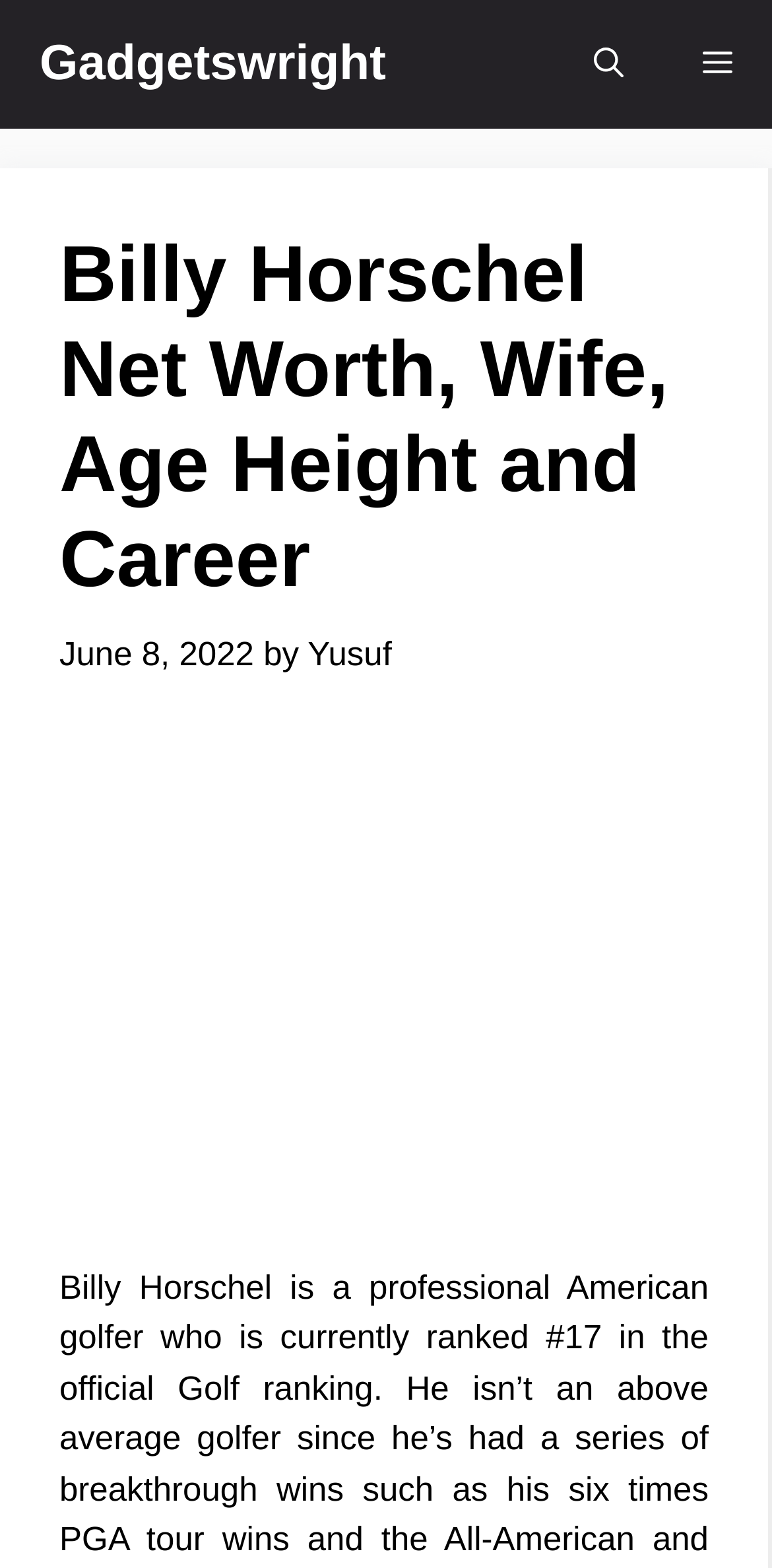Locate the UI element that matches the description Yusuf in the webpage screenshot. Return the bounding box coordinates in the format (top-left x, top-left y, bottom-right x, bottom-right y), with values ranging from 0 to 1.

[0.399, 0.405, 0.508, 0.429]